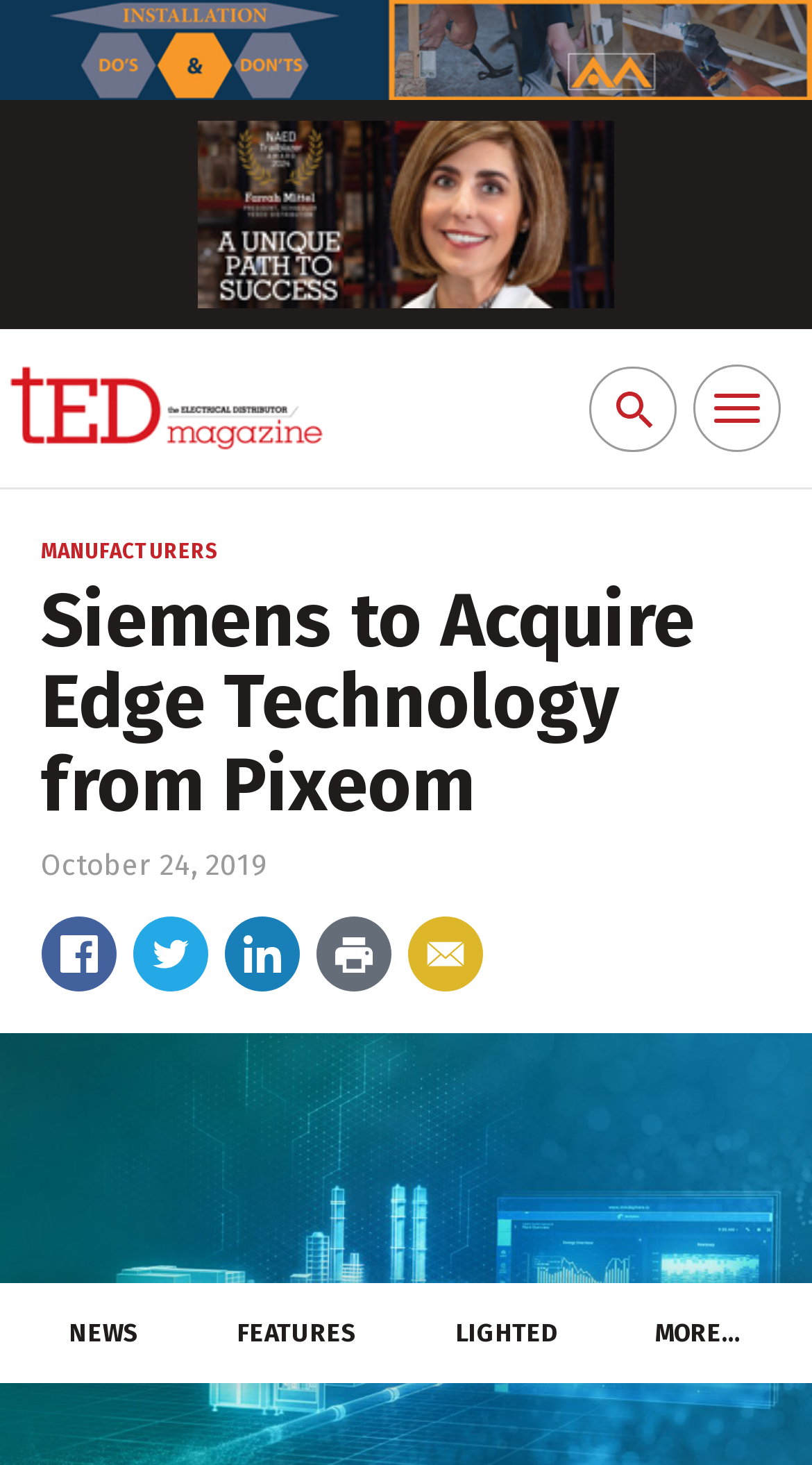Please find the bounding box coordinates of the element's region to be clicked to carry out this instruction: "Toggle navigation menu".

[0.854, 0.249, 0.962, 0.309]